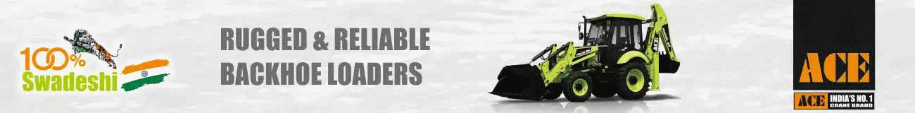What type of machinery is featured in the image?
Using the details shown in the screenshot, provide a comprehensive answer to the question.

The caption describes the image as showcasing a 'vibrant backhoe loader', which is a type of heavy machinery used in the construction industry, highlighting ACE's product offerings.